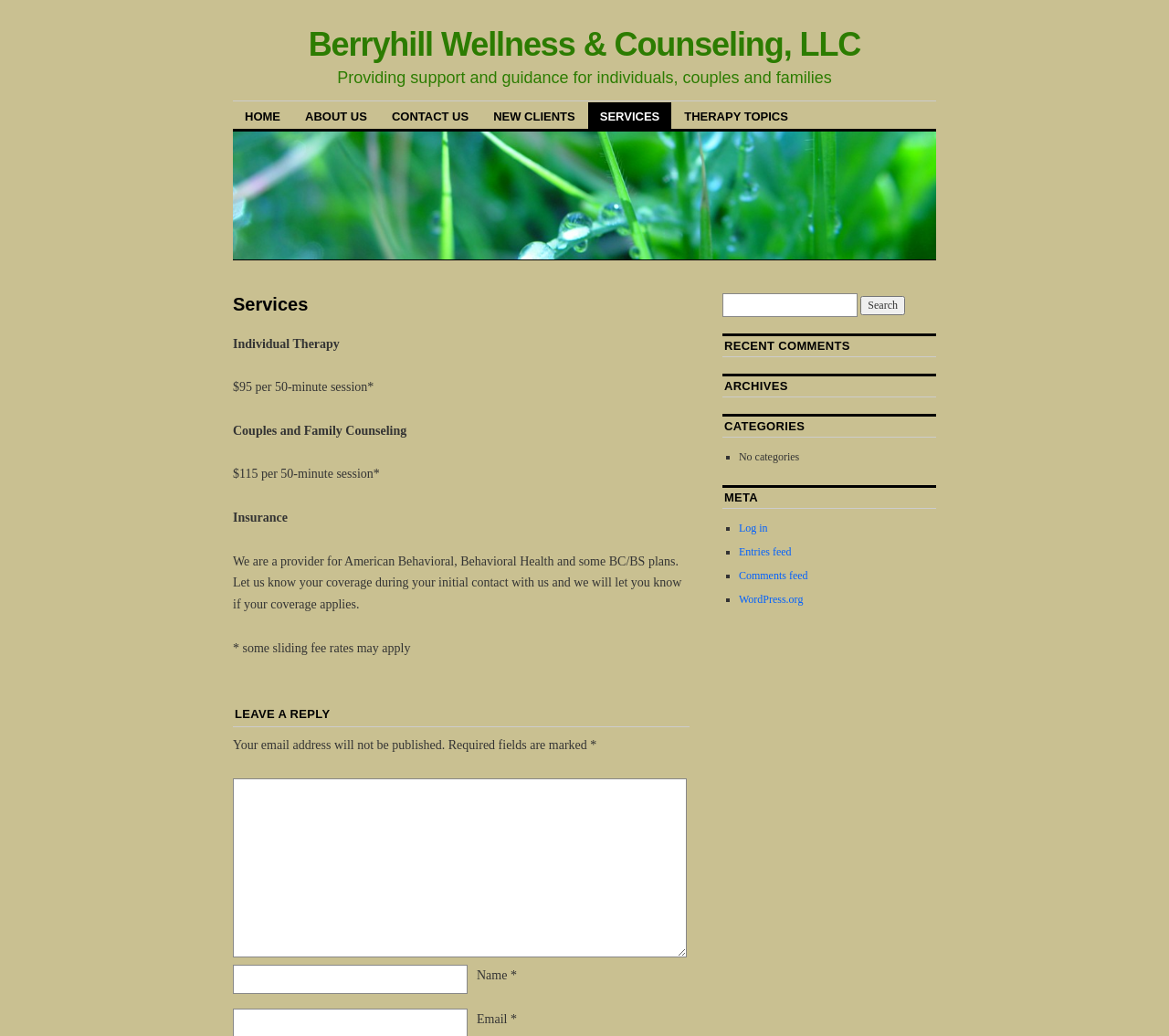Reply to the question below using a single word or brief phrase:
What is the cost of individual therapy?

$95 per 50-minute session